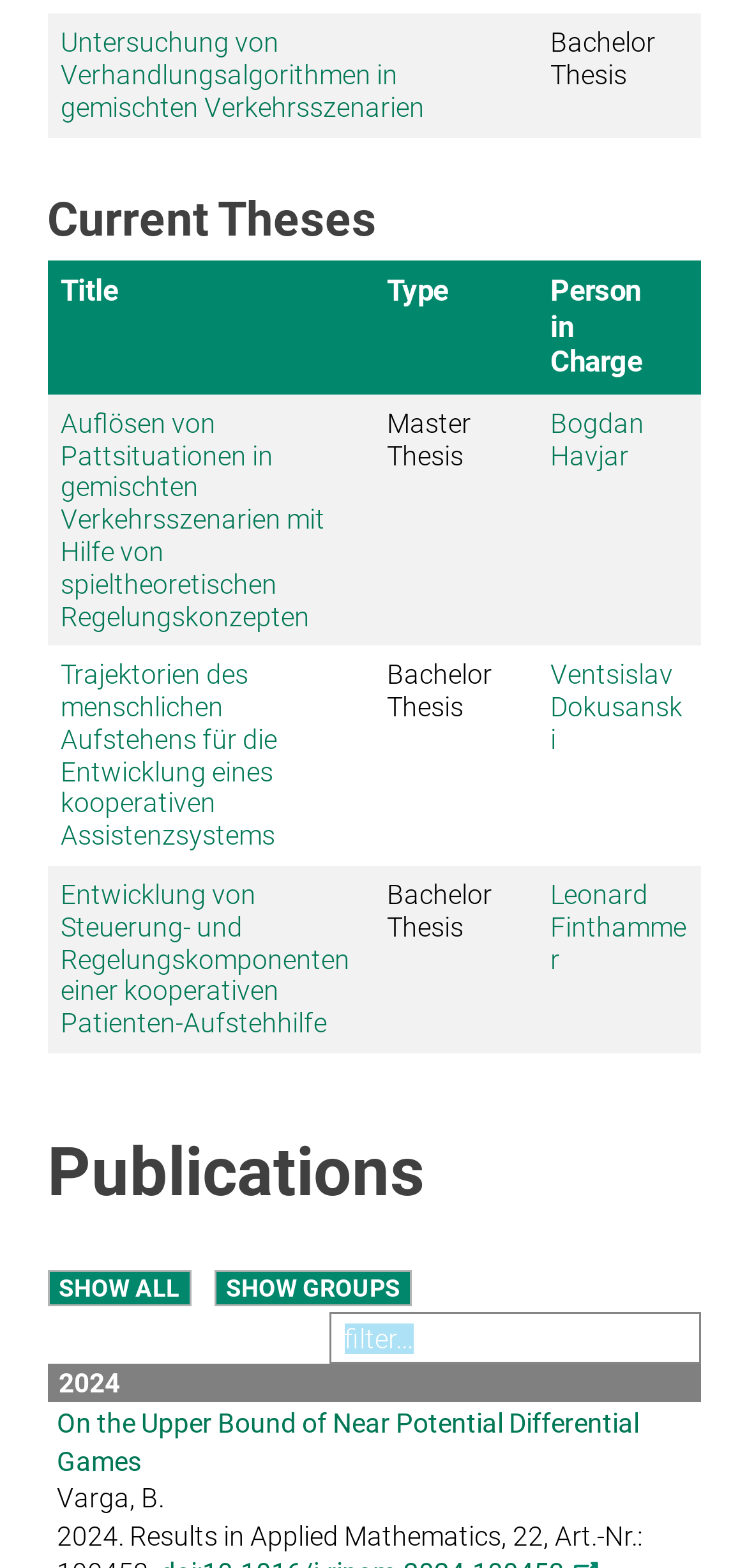Please identify the bounding box coordinates of the clickable area that will fulfill the following instruction: "Show all publications". The coordinates should be in the format of four float numbers between 0 and 1, i.e., [left, top, right, bottom].

[0.078, 0.812, 0.24, 0.83]